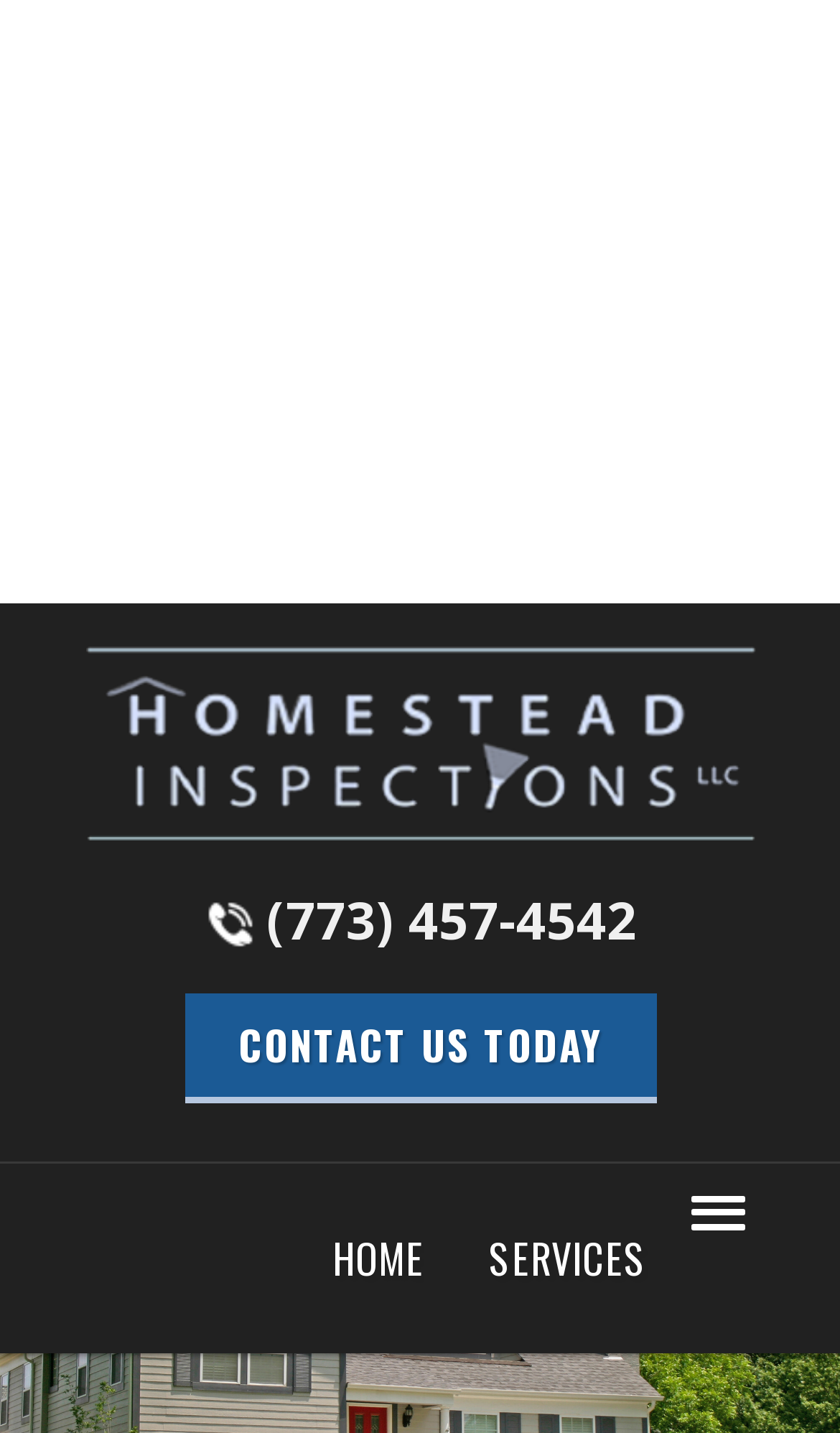Based on the element description Contact Us Today, identify the bounding box coordinates for the UI element. The coordinates should be in the format (top-left x, top-left y, bottom-right x, bottom-right y) and within the 0 to 1 range.

[0.219, 0.693, 0.781, 0.766]